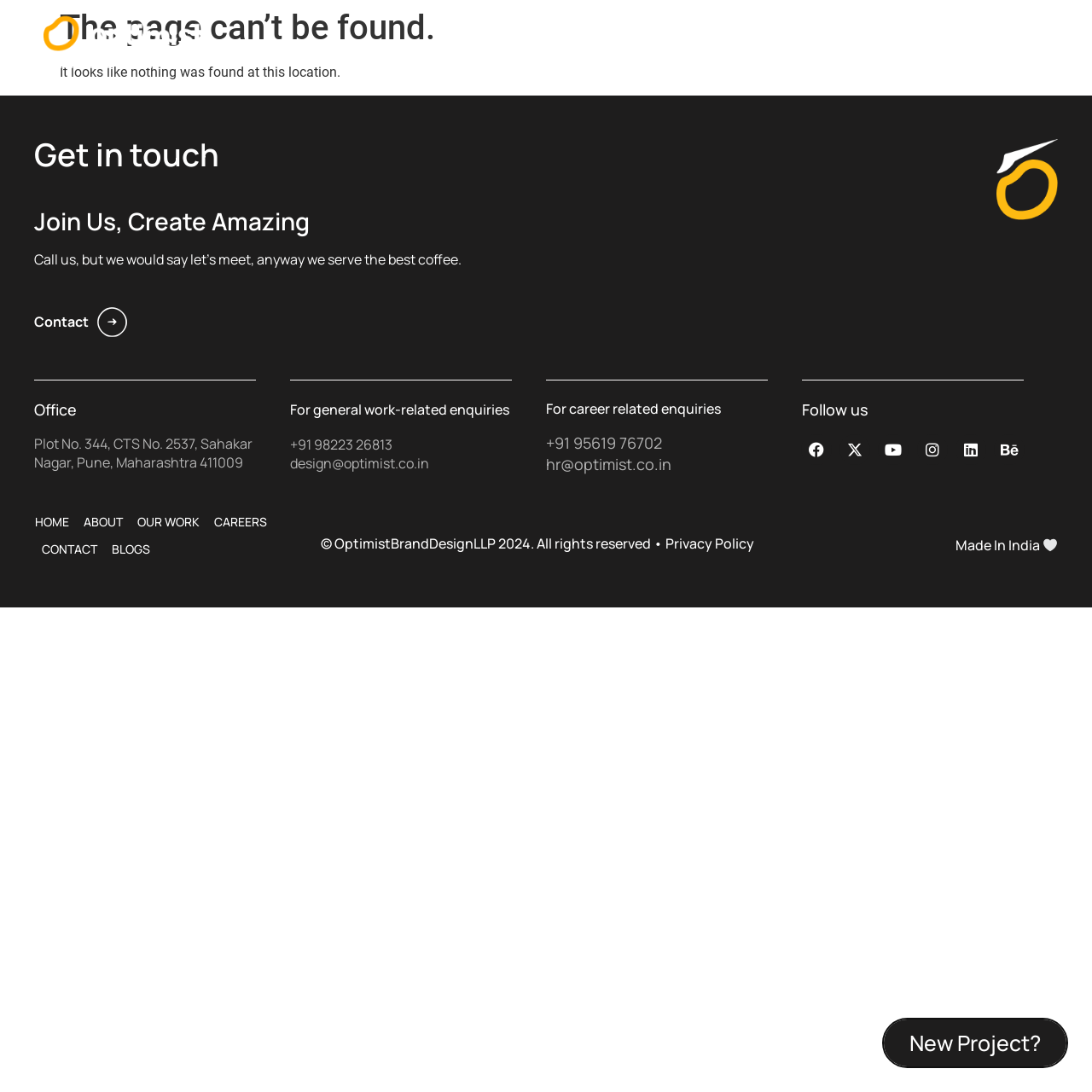Identify the bounding box for the described UI element: "Contact the Executive Office".

None